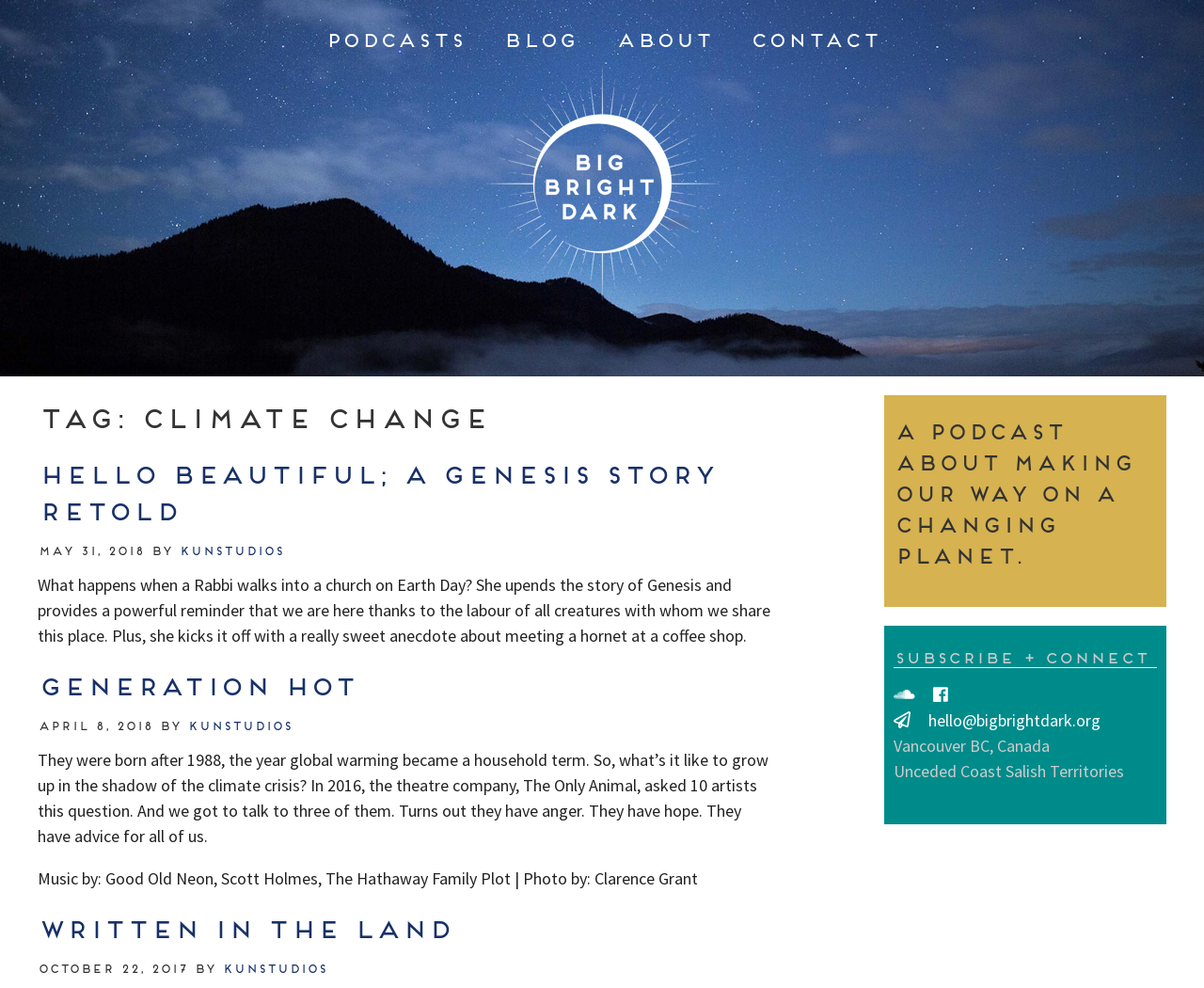Can you find and generate the webpage's heading?

Tag: climate change